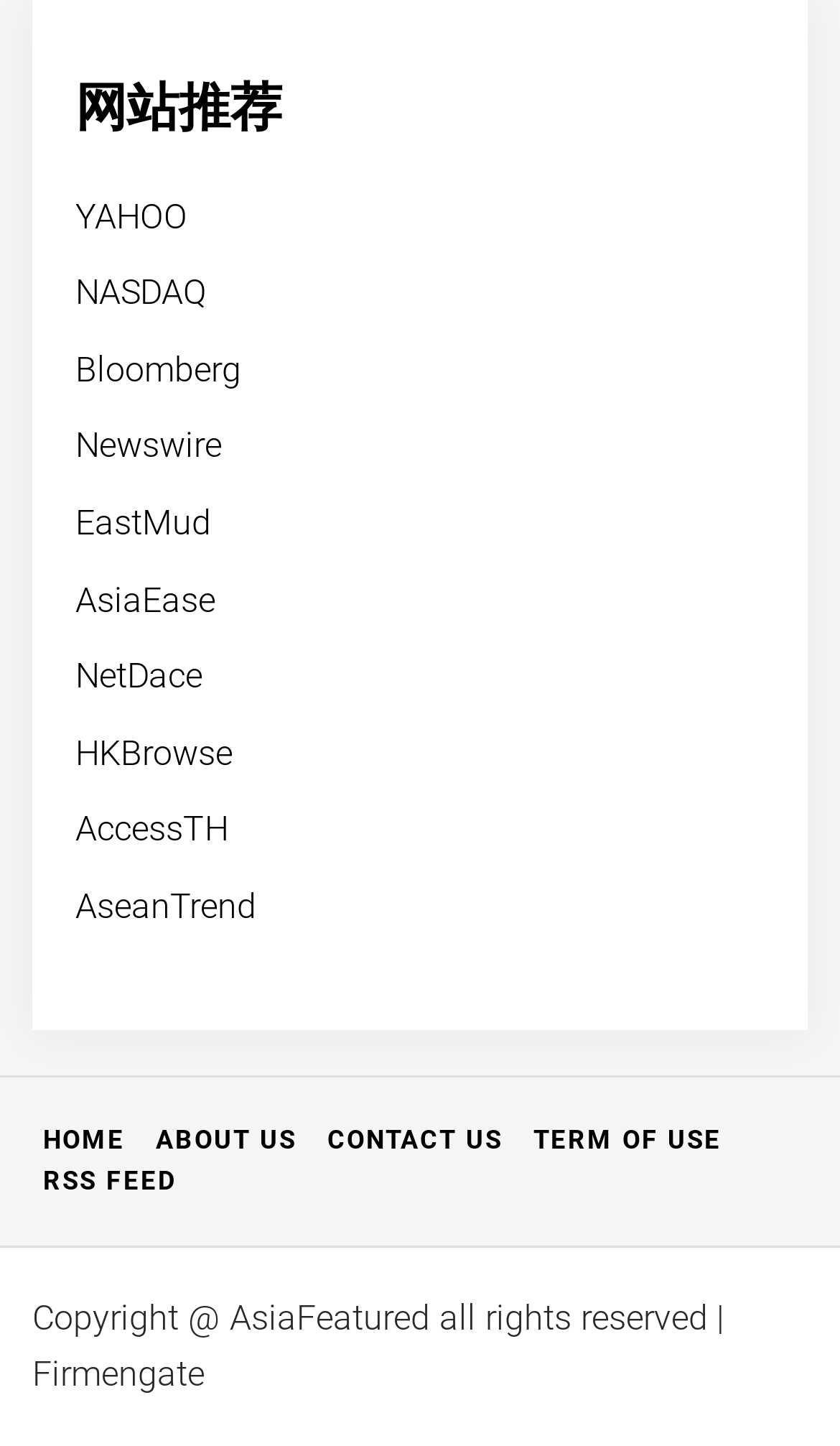Please identify the bounding box coordinates of the element's region that needs to be clicked to fulfill the following instruction: "go to HOME page". The bounding box coordinates should consist of four float numbers between 0 and 1, i.e., [left, top, right, bottom].

[0.038, 0.775, 0.162, 0.803]